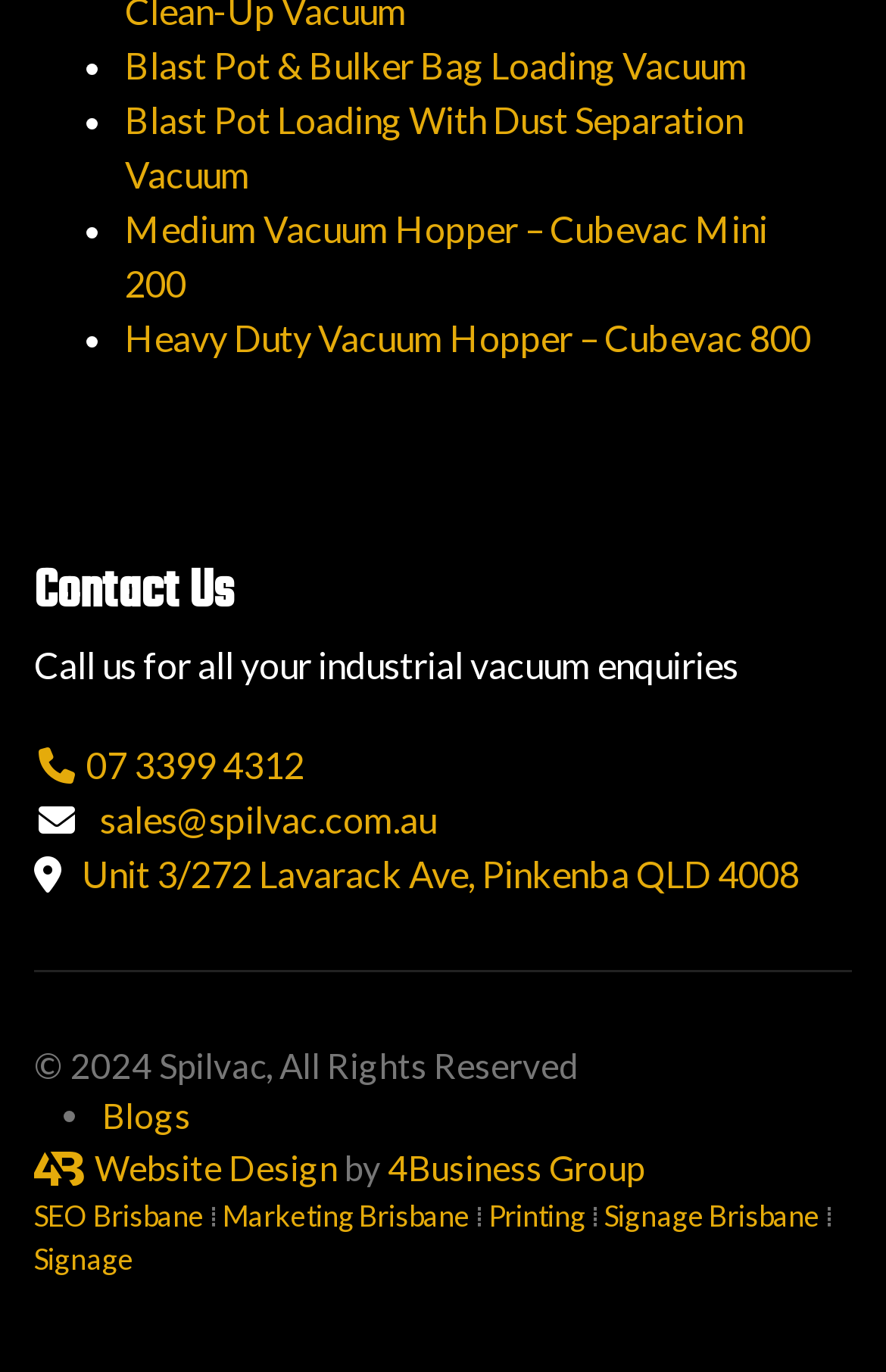Identify the bounding box coordinates of the part that should be clicked to carry out this instruction: "Contact us by phone".

[0.038, 0.541, 0.344, 0.572]